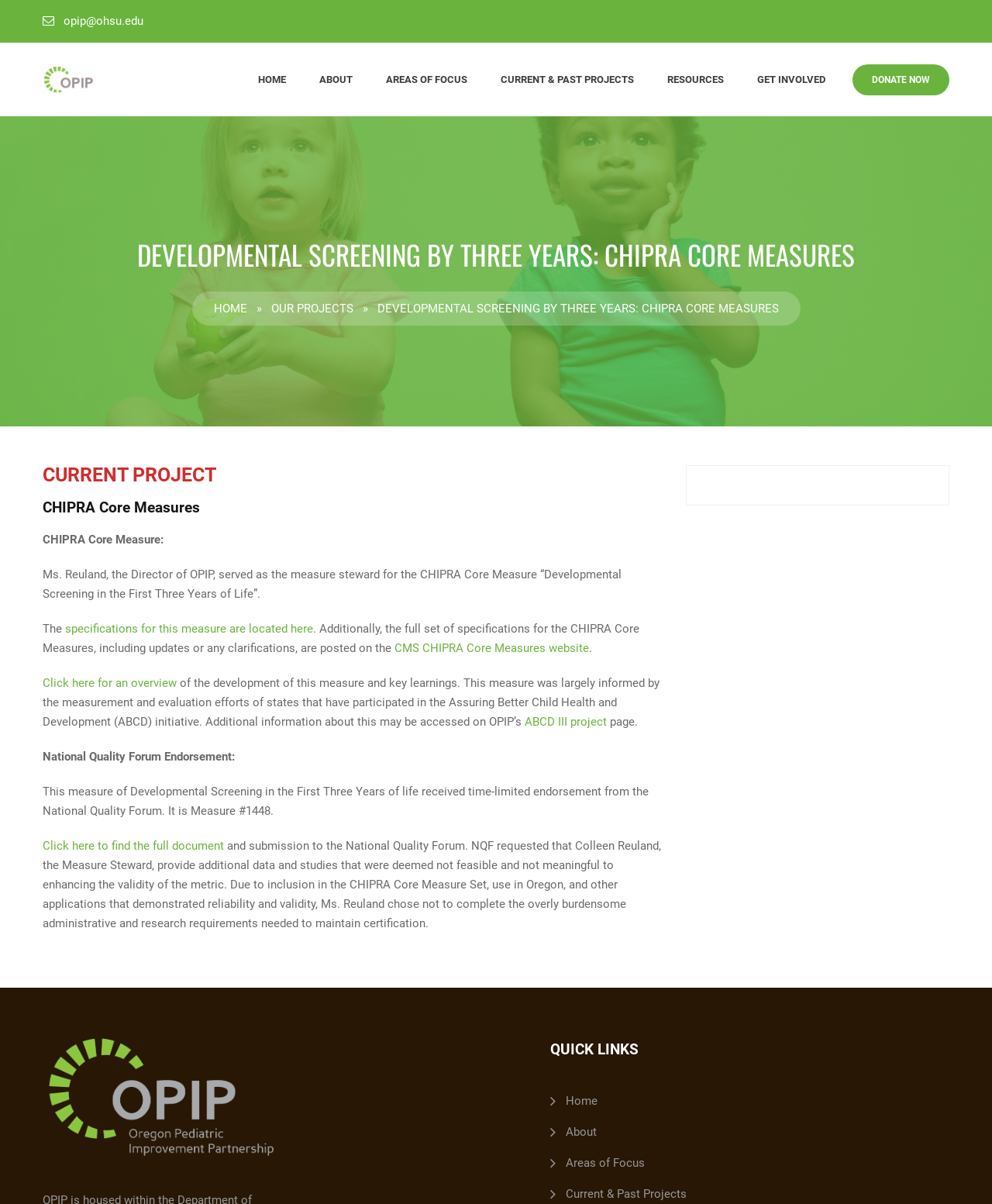Determine the bounding box coordinates of the region that needs to be clicked to achieve the task: "Click the 'ABCD III project' link".

[0.529, 0.594, 0.615, 0.605]